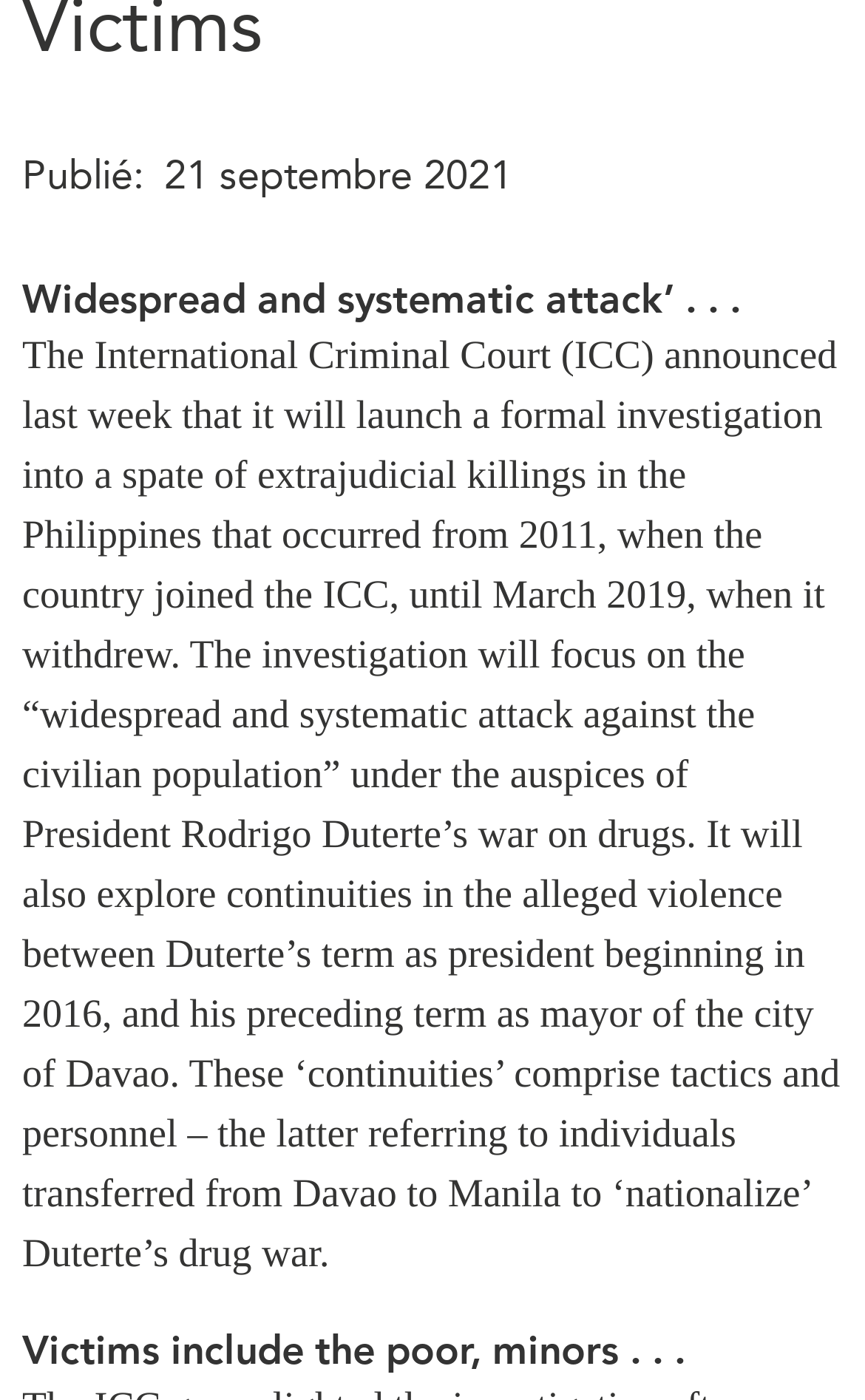Please find the bounding box coordinates in the format (top-left x, top-left y, bottom-right x, bottom-right y) for the given element description. Ensure the coordinates are floating point numbers between 0 and 1. Description: Programme d’études Asie-Pacifique

[0.555, 0.859, 0.923, 0.923]